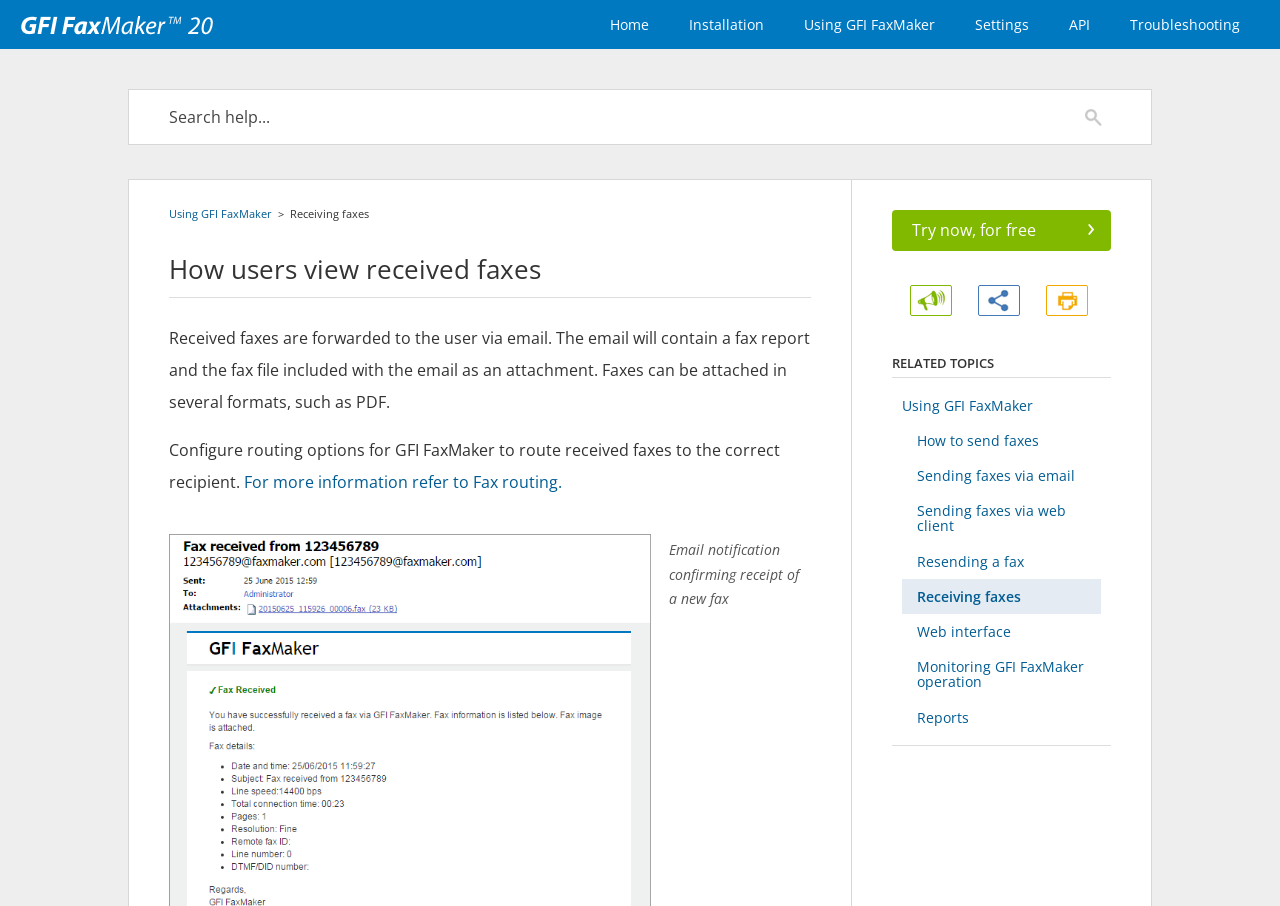Specify the bounding box coordinates of the area to click in order to execute this command: 'Learn about fax routing'. The coordinates should consist of four float numbers ranging from 0 to 1, and should be formatted as [left, top, right, bottom].

[0.191, 0.52, 0.439, 0.544]